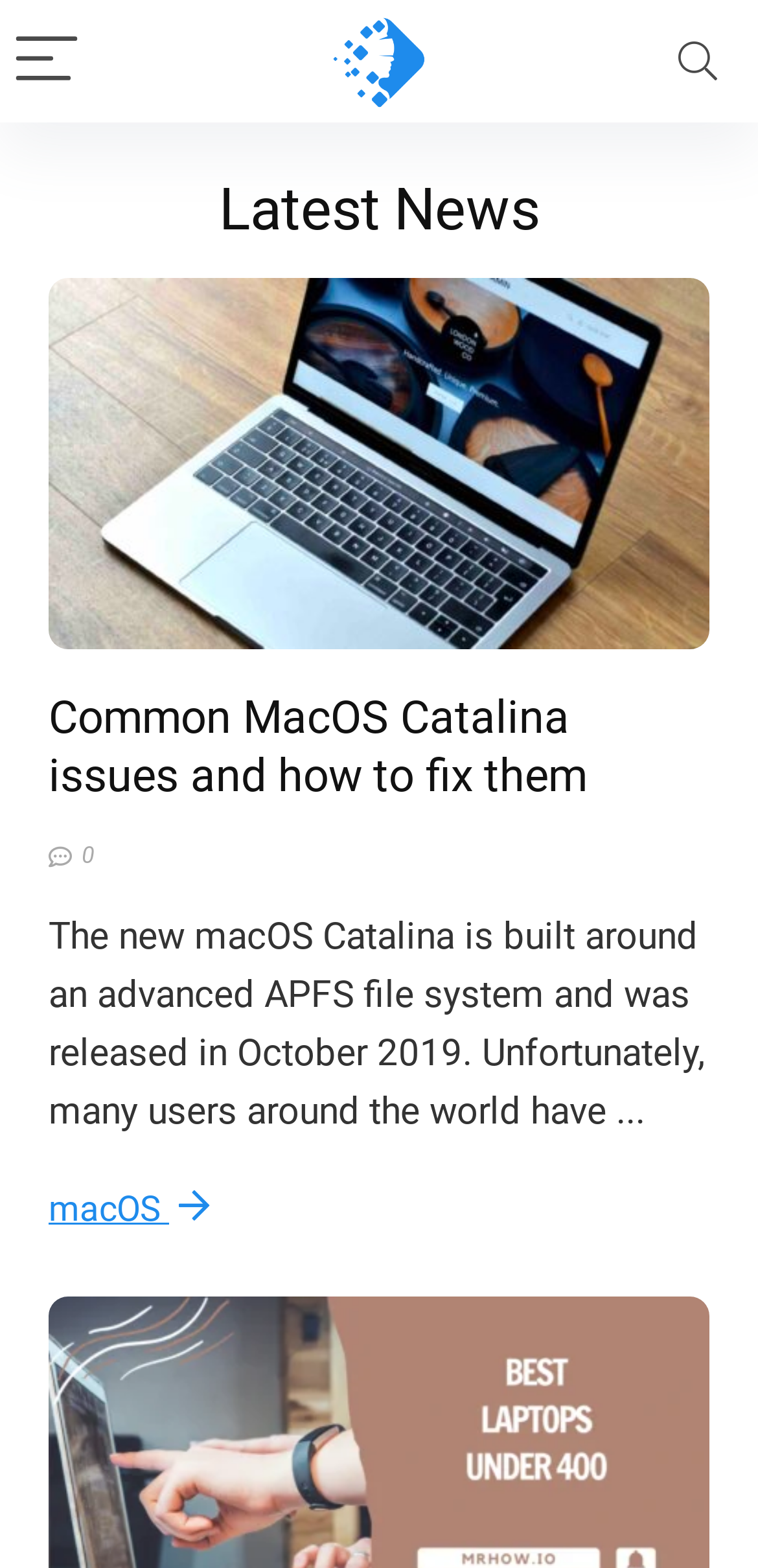What is the name of the website?
Refer to the image and provide a one-word or short phrase answer.

MrHow